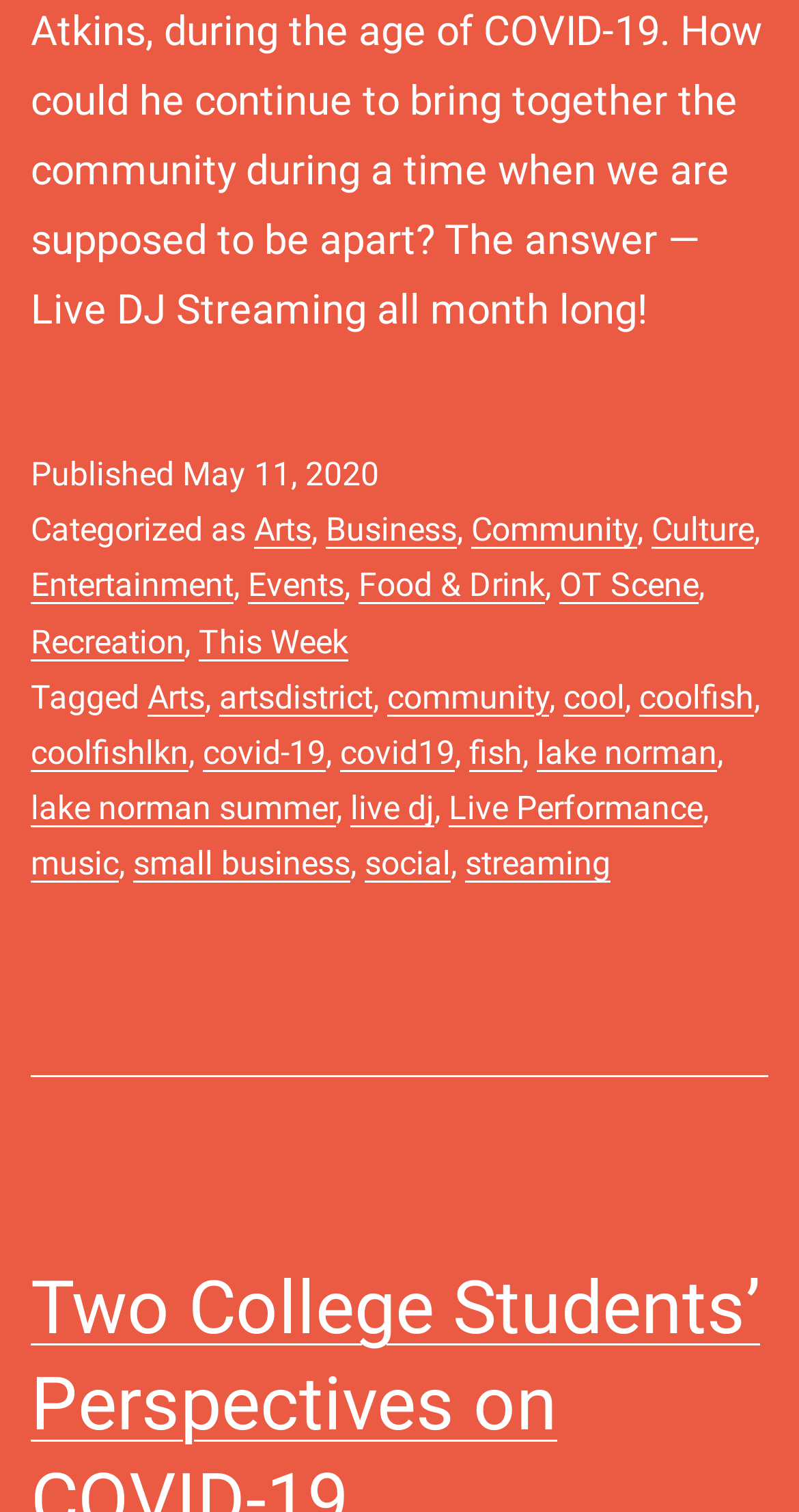Identify the bounding box of the UI element that matches this description: "Recreation".

[0.038, 0.411, 0.231, 0.437]